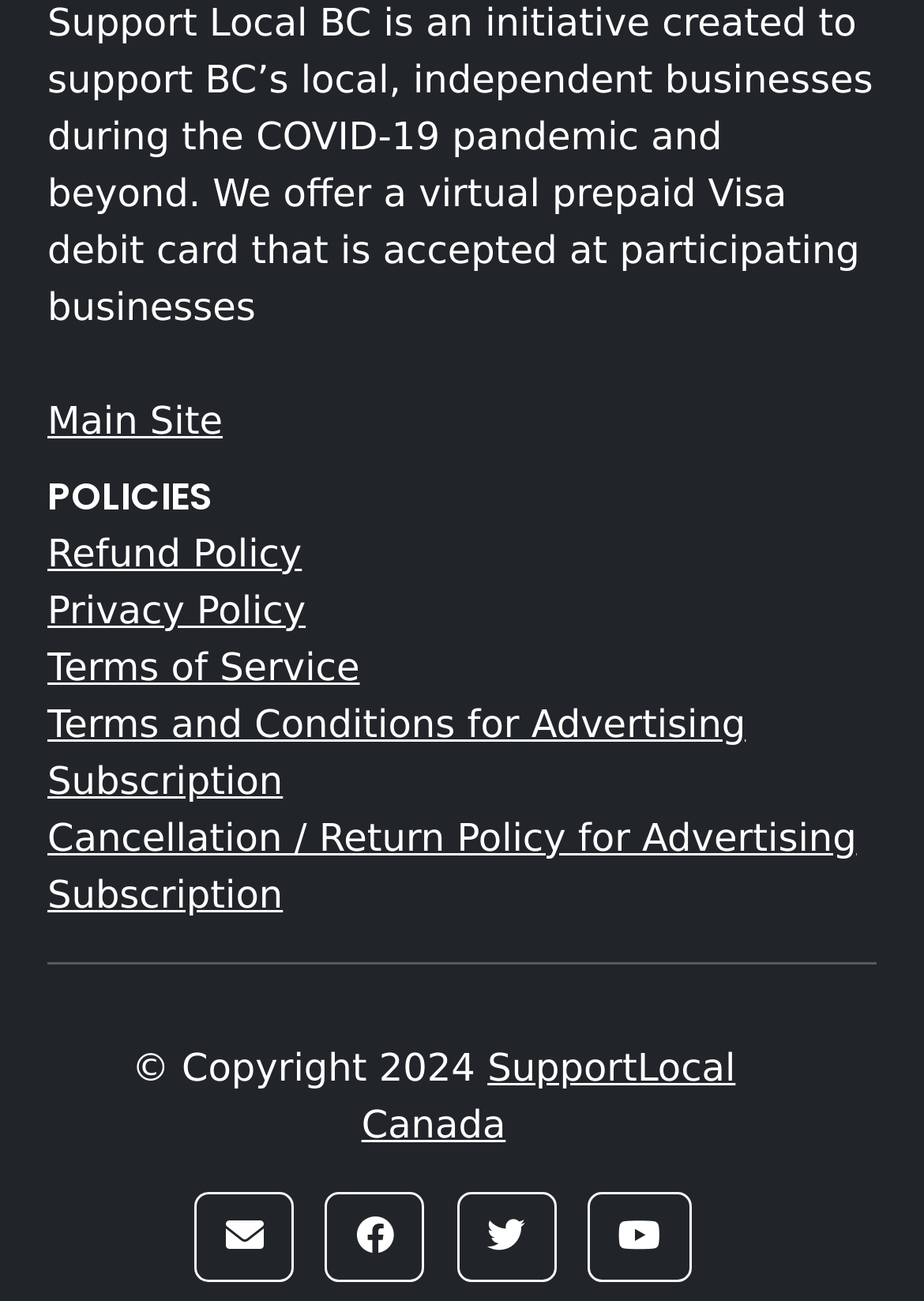Give a one-word or short phrase answer to this question: 
What is the last policy listed?

Cancellation / Return Policy for Advertising Subscription